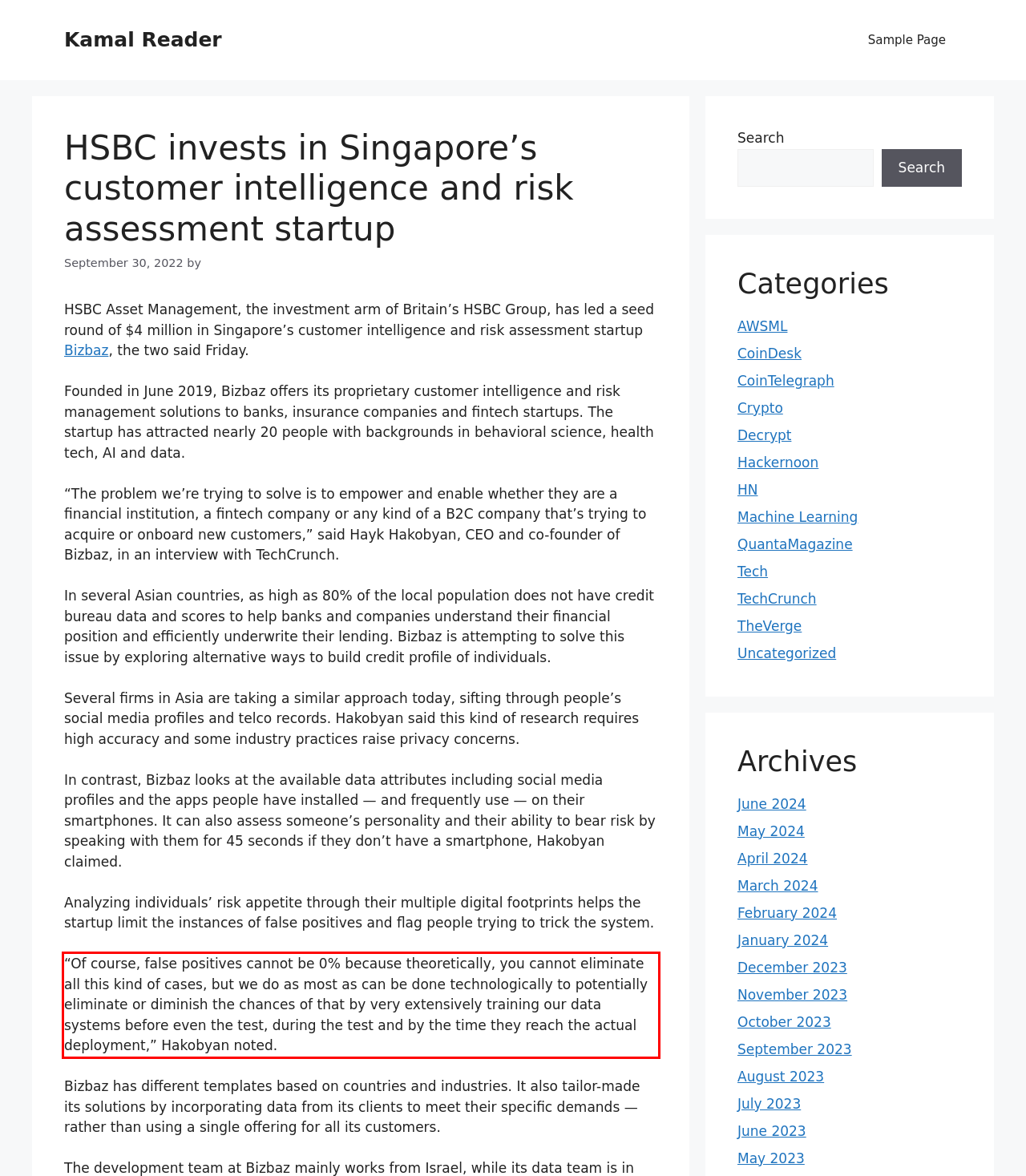With the provided screenshot of a webpage, locate the red bounding box and perform OCR to extract the text content inside it.

“Of course, false positives cannot be 0% because theoretically, you cannot eliminate all this kind of cases, but we do as most as can be done technologically to potentially eliminate or diminish the chances of that by very extensively training our data systems before even the test, during the test and by the time they reach the actual deployment,” Hakobyan noted.